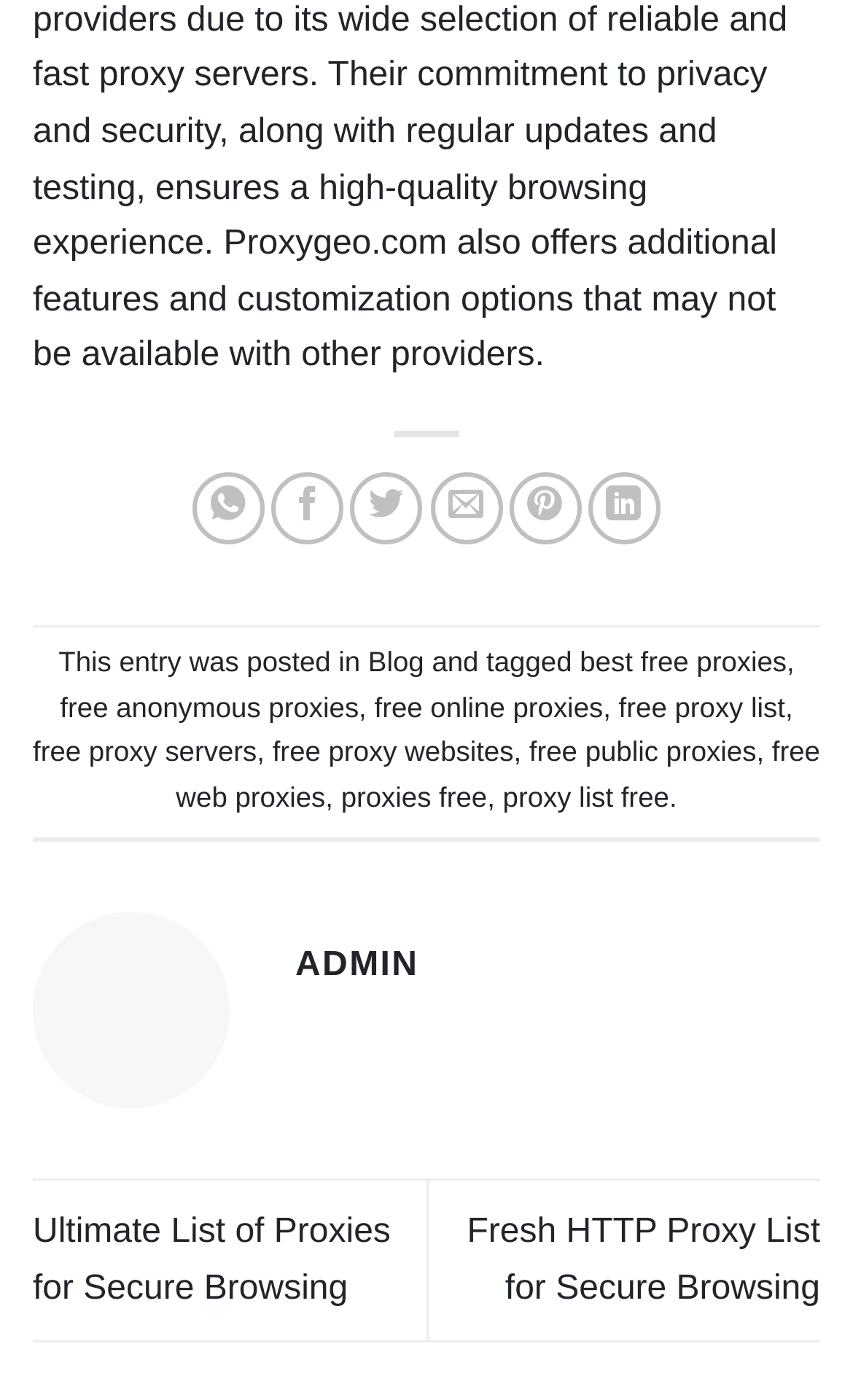Provide your answer to the question using just one word or phrase: What is the category of the blog post?

Blog